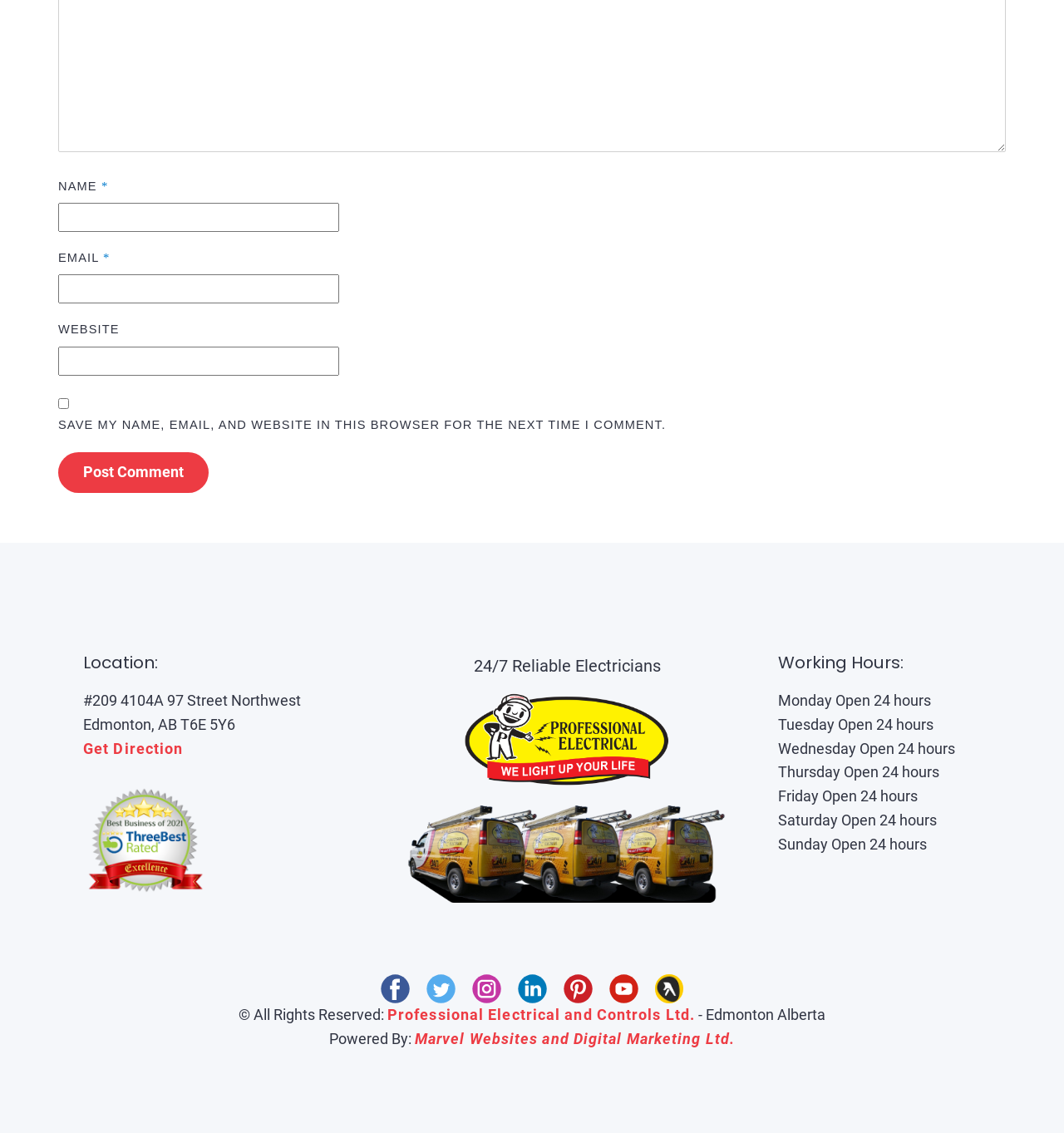Identify the bounding box for the UI element specified in this description: "parent_node: EMAIL * aria-describedby="email-notes" name="email"". The coordinates must be four float numbers between 0 and 1, formatted as [left, top, right, bottom].

[0.055, 0.242, 0.319, 0.268]